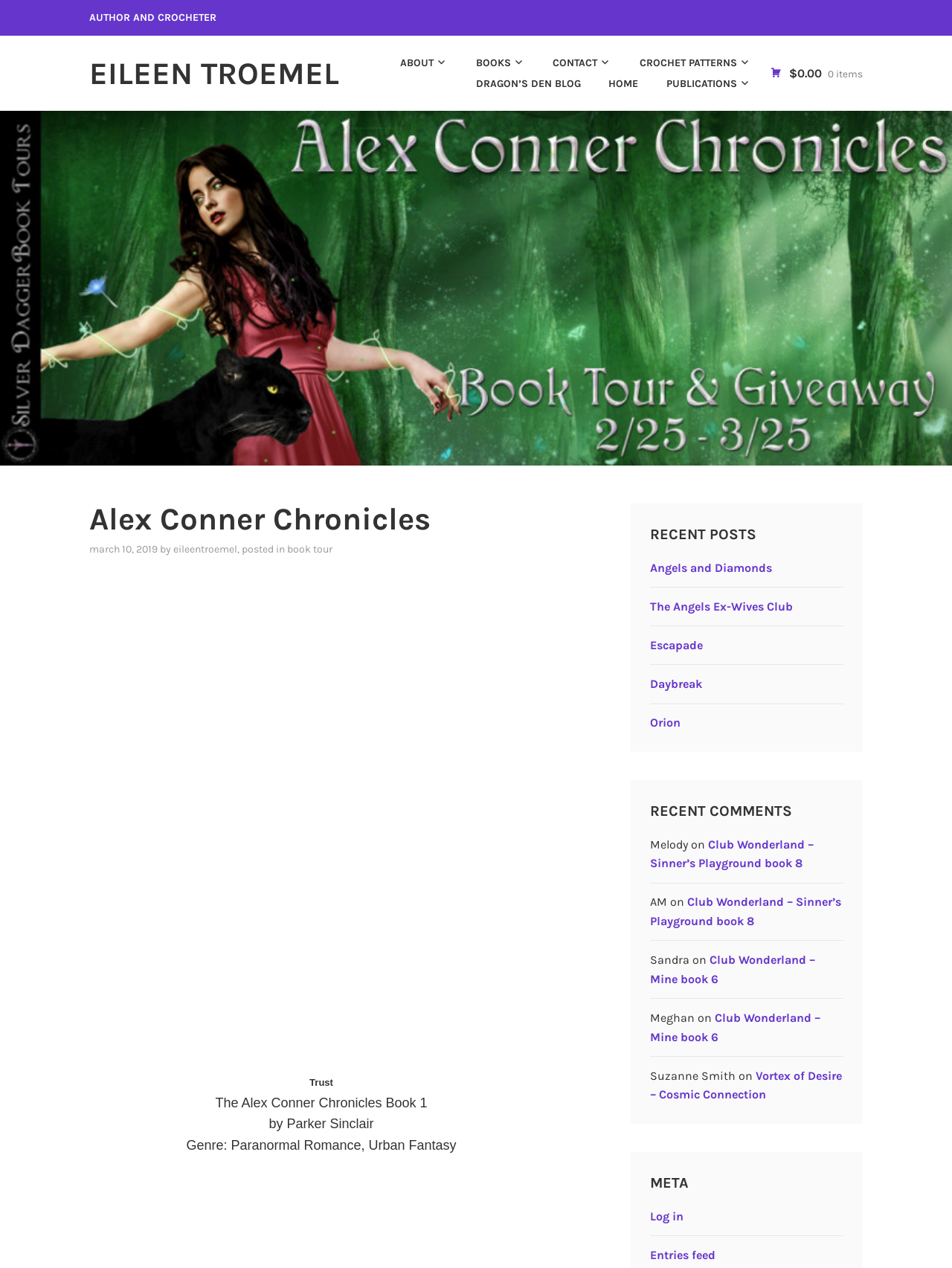Provide the bounding box coordinates of the HTML element described by the text: "Contact".

[0.554, 0.042, 0.642, 0.058]